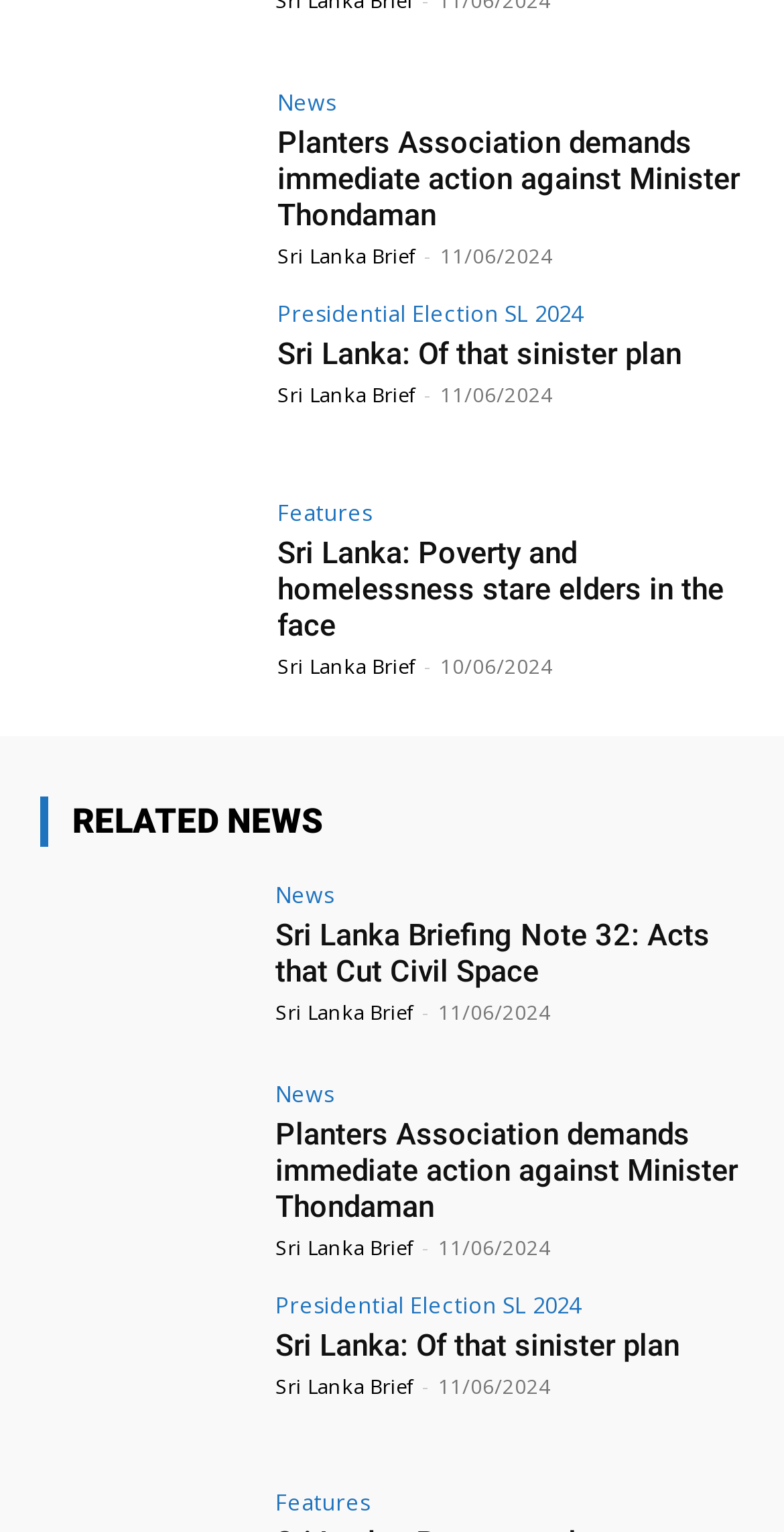Can you pinpoint the bounding box coordinates for the clickable element required for this instruction: "View Sri Lanka Brief"? The coordinates should be four float numbers between 0 and 1, i.e., [left, top, right, bottom].

[0.354, 0.158, 0.528, 0.176]